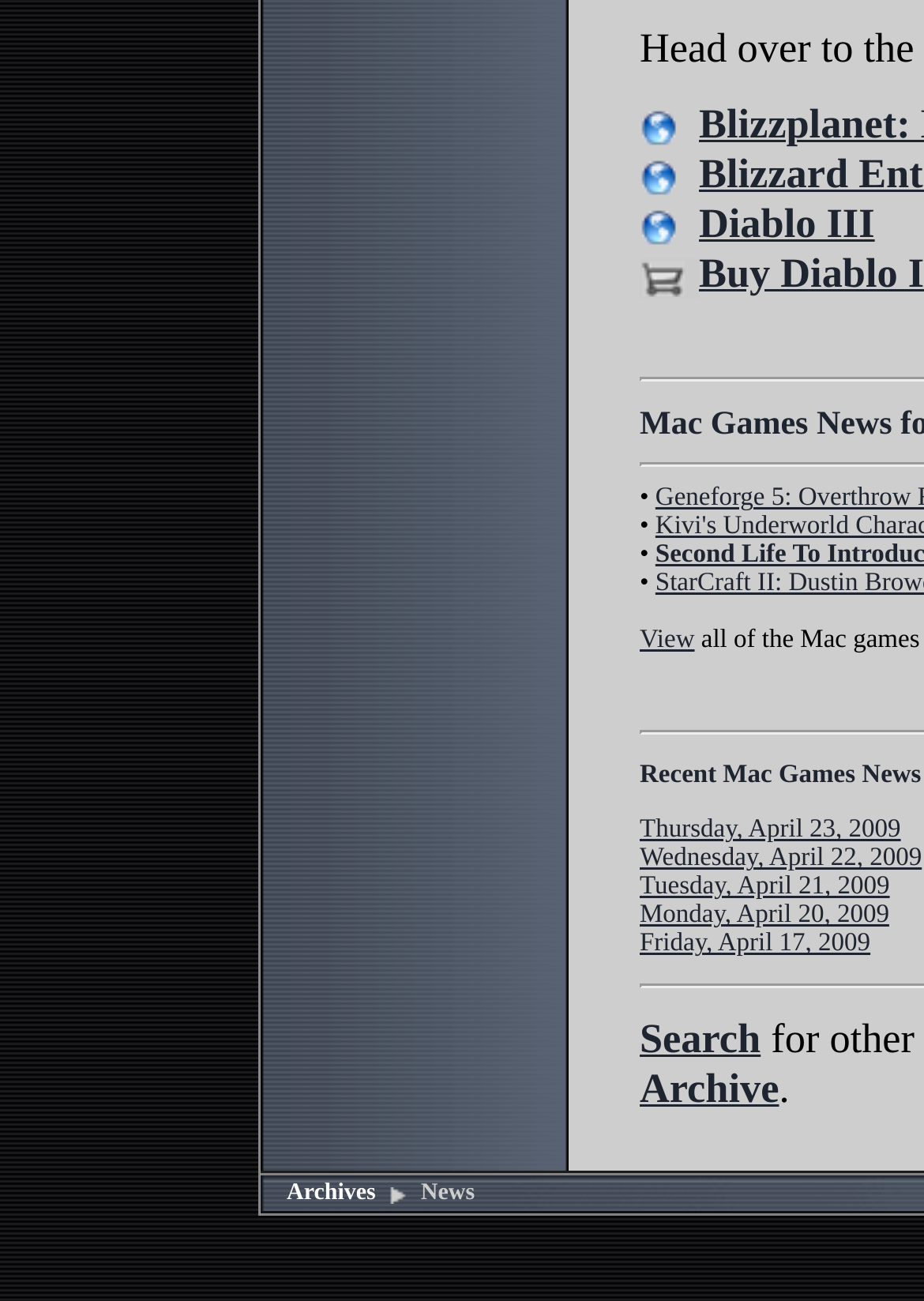Identify the bounding box coordinates of the clickable section necessary to follow the following instruction: "View Diablo III". The coordinates should be presented as four float numbers from 0 to 1, i.e., [left, top, right, bottom].

[0.756, 0.166, 0.947, 0.188]